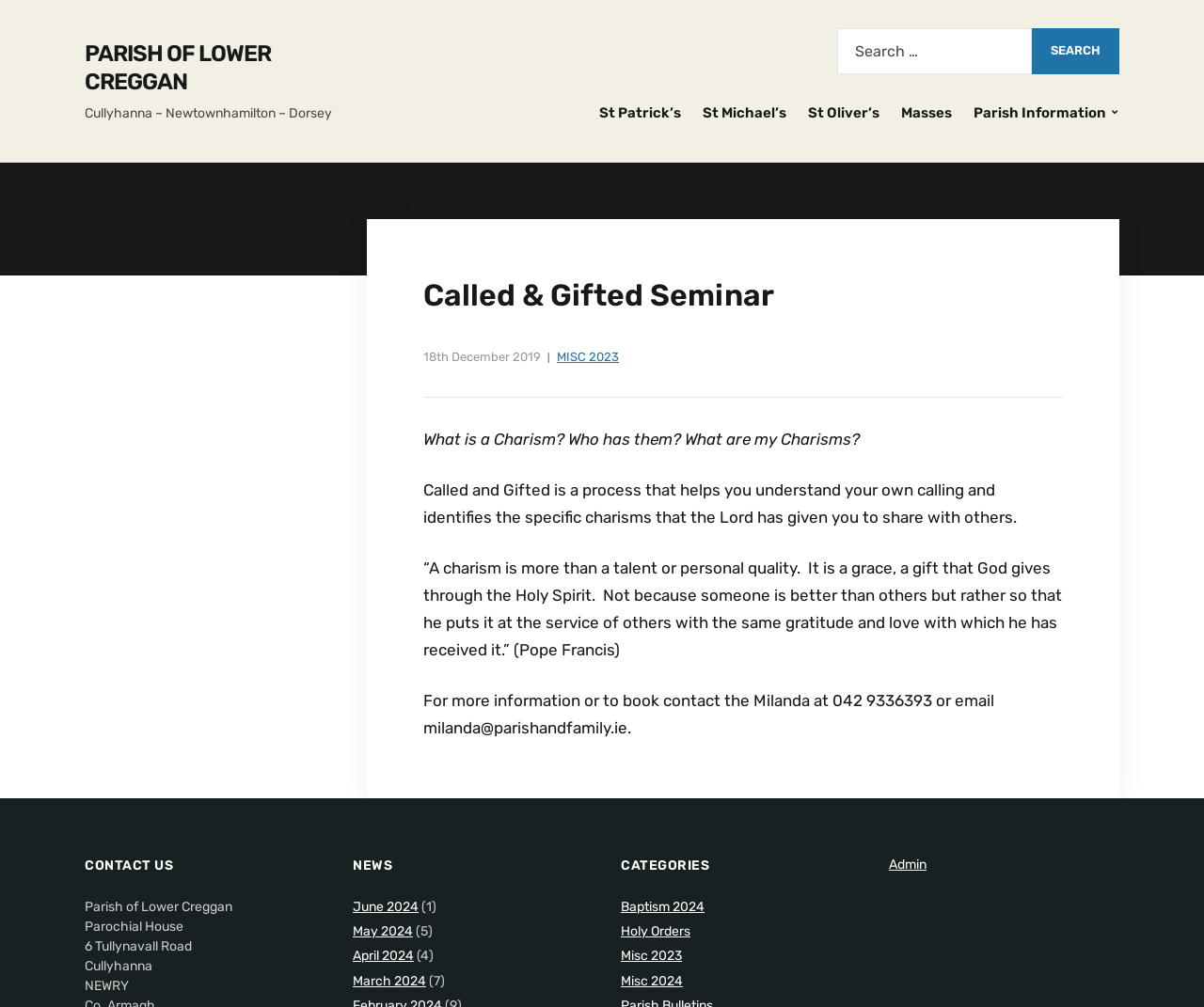What is the date of the Called and Gifted seminar?
Using the image as a reference, give a one-word or short phrase answer.

18th December 2019